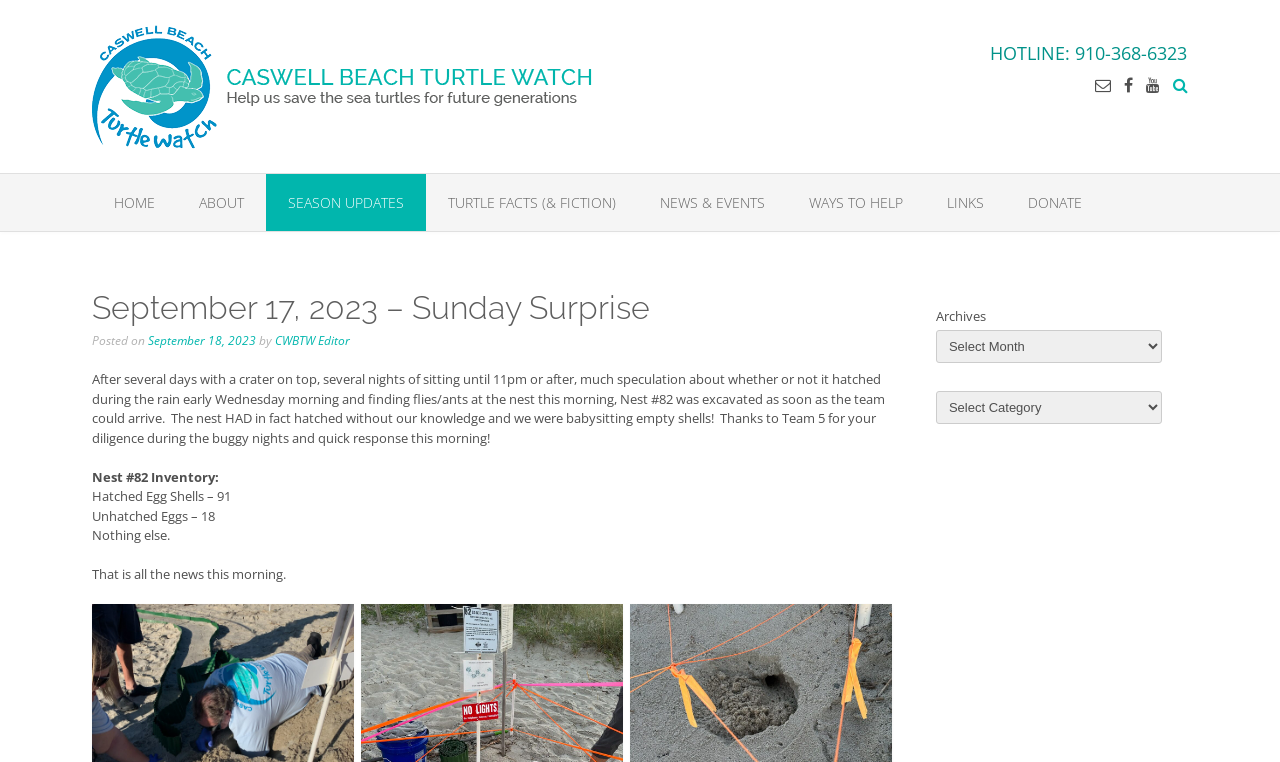Kindly respond to the following question with a single word or a brief phrase: 
What is the name of the editor of the latest article?

CWBTW Editor